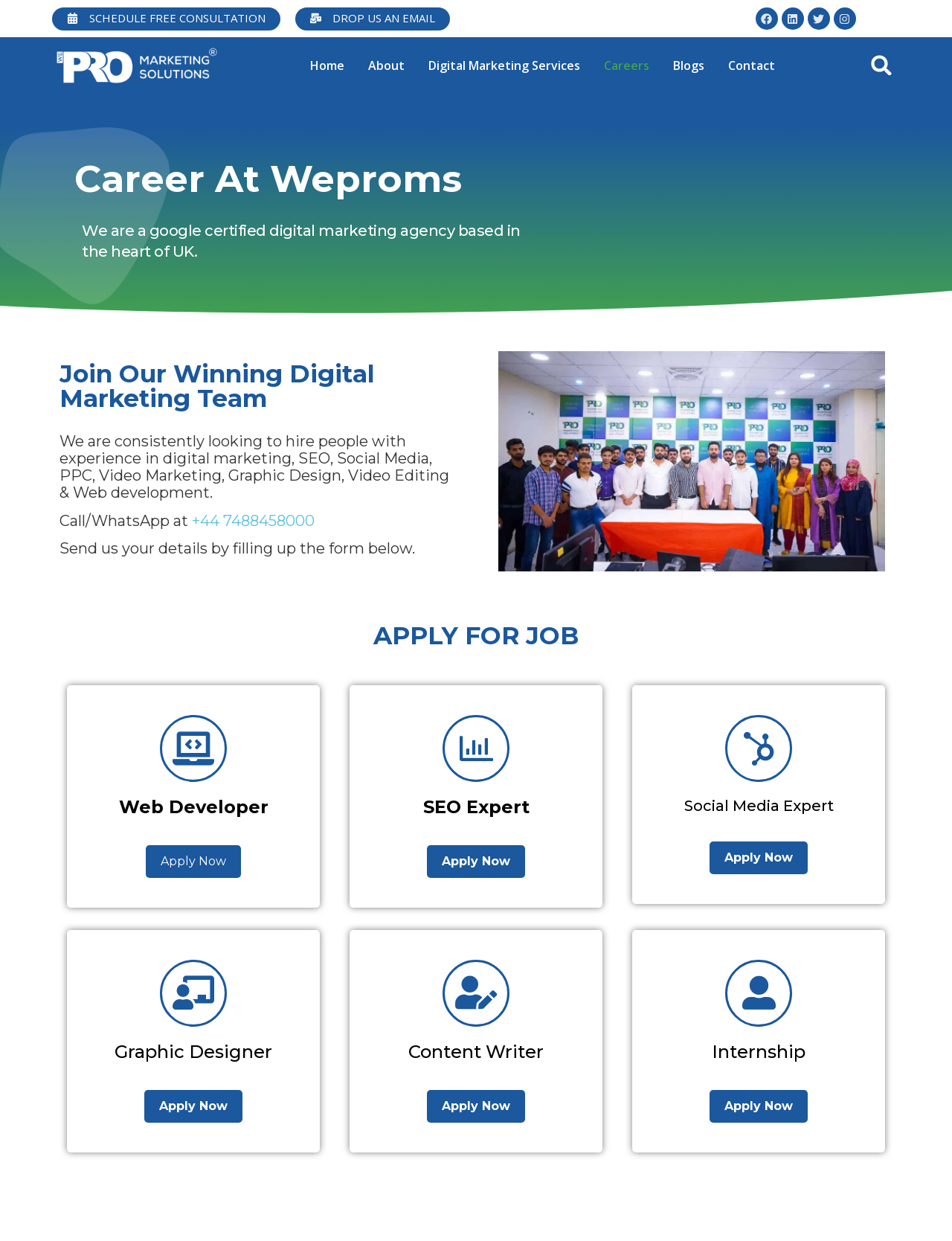Analyze and describe the webpage in a detailed narrative.

This webpage is about Careers at WeProms, a digital marketing agency based in the UK. At the top, there are two prominent links: "SCHEDULE FREE CONSULTATION" and "DROP US AN EMAIL". To the right of these links, there are four social media links: Facebook, Linkedin, Twitter, and Instagram, each accompanied by a small icon. Below these links, there is a navigation menu with links to "Home", "About", "Digital Marketing Services", "Careers", "Blogs", and "Contact". 

On the main content area, there is a heading "Career At Weproms" followed by a brief description of the company. Below this, there is a heading "Join Our Winning Digital Marketing Team" and a paragraph describing the types of professionals the company is looking to hire. The company's contact information is also provided, including a phone number and a call to action to send details by filling up a form.

The main content area is divided into two sections. On the left, there is a large image of the WeProms team, and on the right, there are several job listings. Each job listing includes a heading with the job title, a brief description, and an "Apply Now" link. The job titles listed are Web Developer, SEO Expert, Social Media Expert, Graphic Designer, Content Writer, and Internship. Each job listing also has a small icon associated with it. At the top right corner of the page, there is a search bar with a "Search" button.